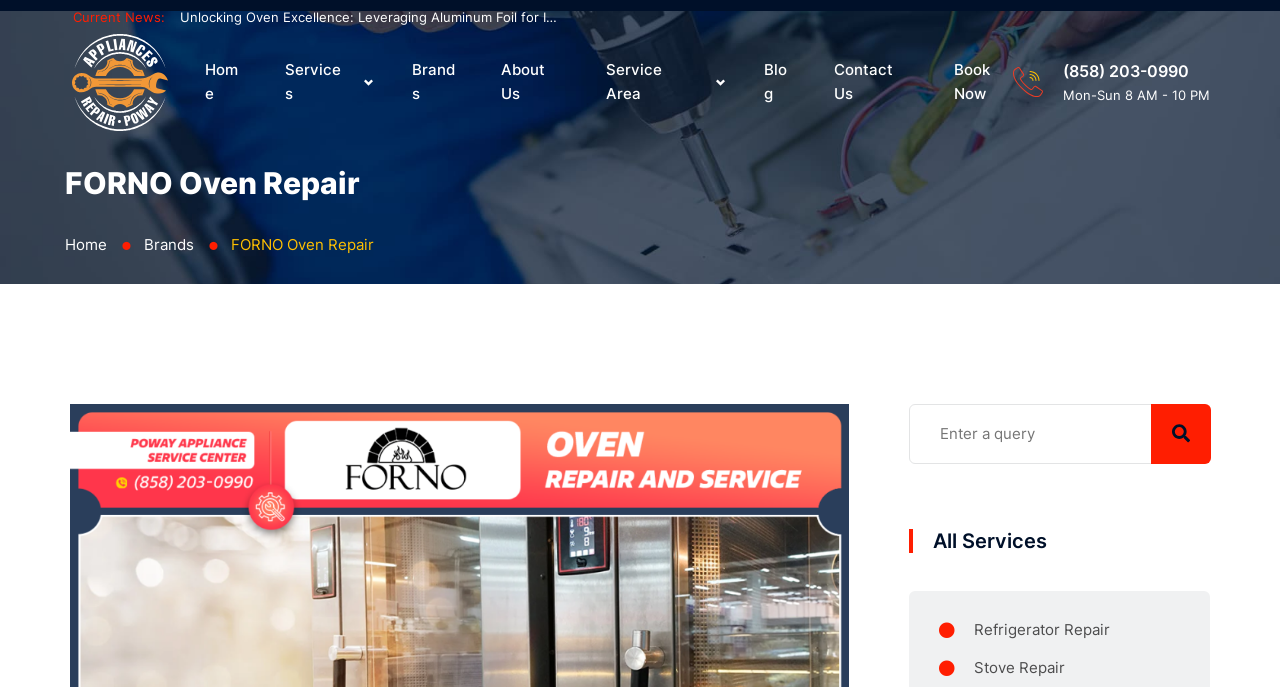Please locate the bounding box coordinates of the region I need to click to follow this instruction: "Search for something".

[0.71, 0.588, 0.945, 0.675]